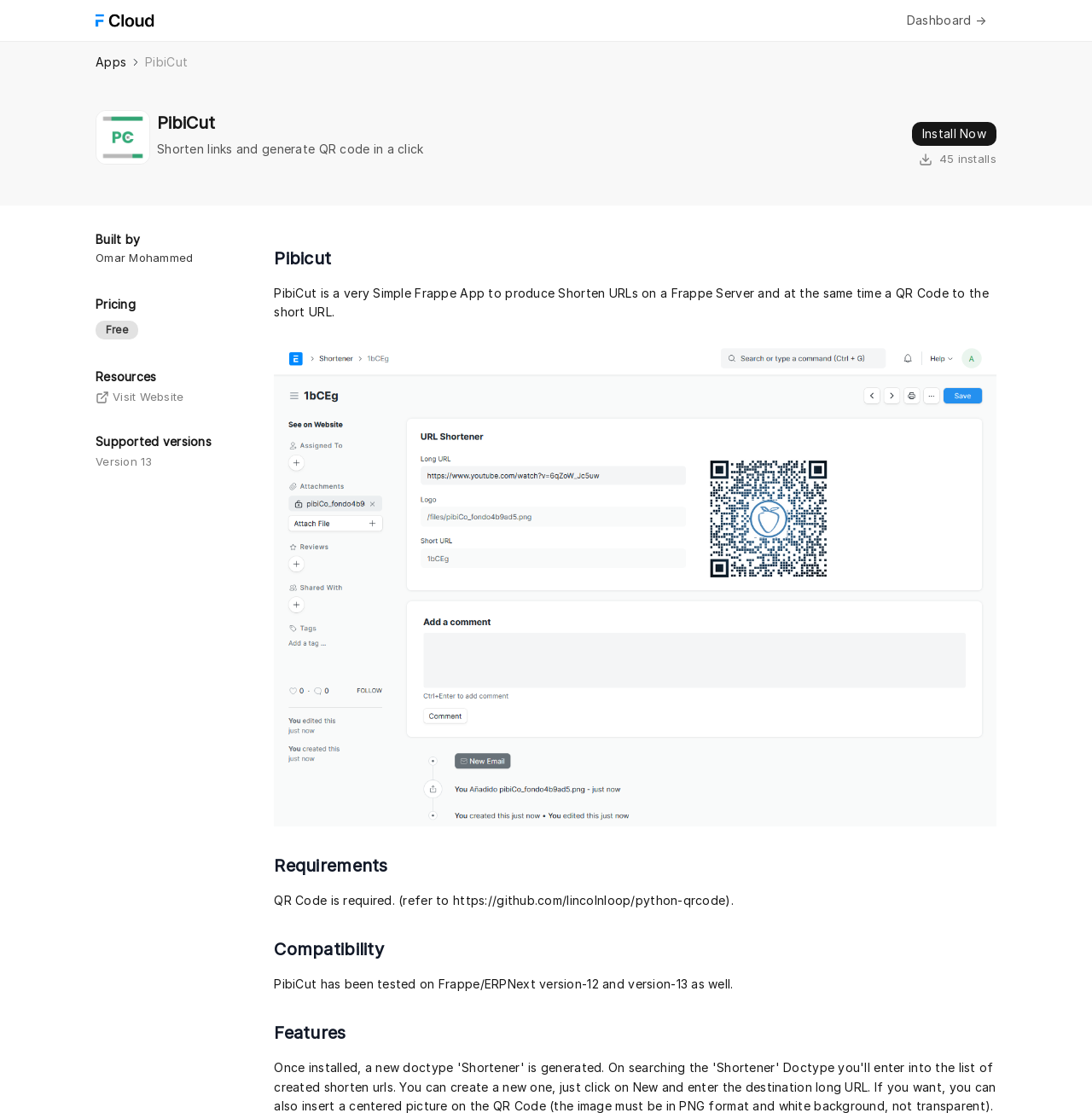How many installs does the app have?
Based on the image, provide your answer in one word or phrase.

45